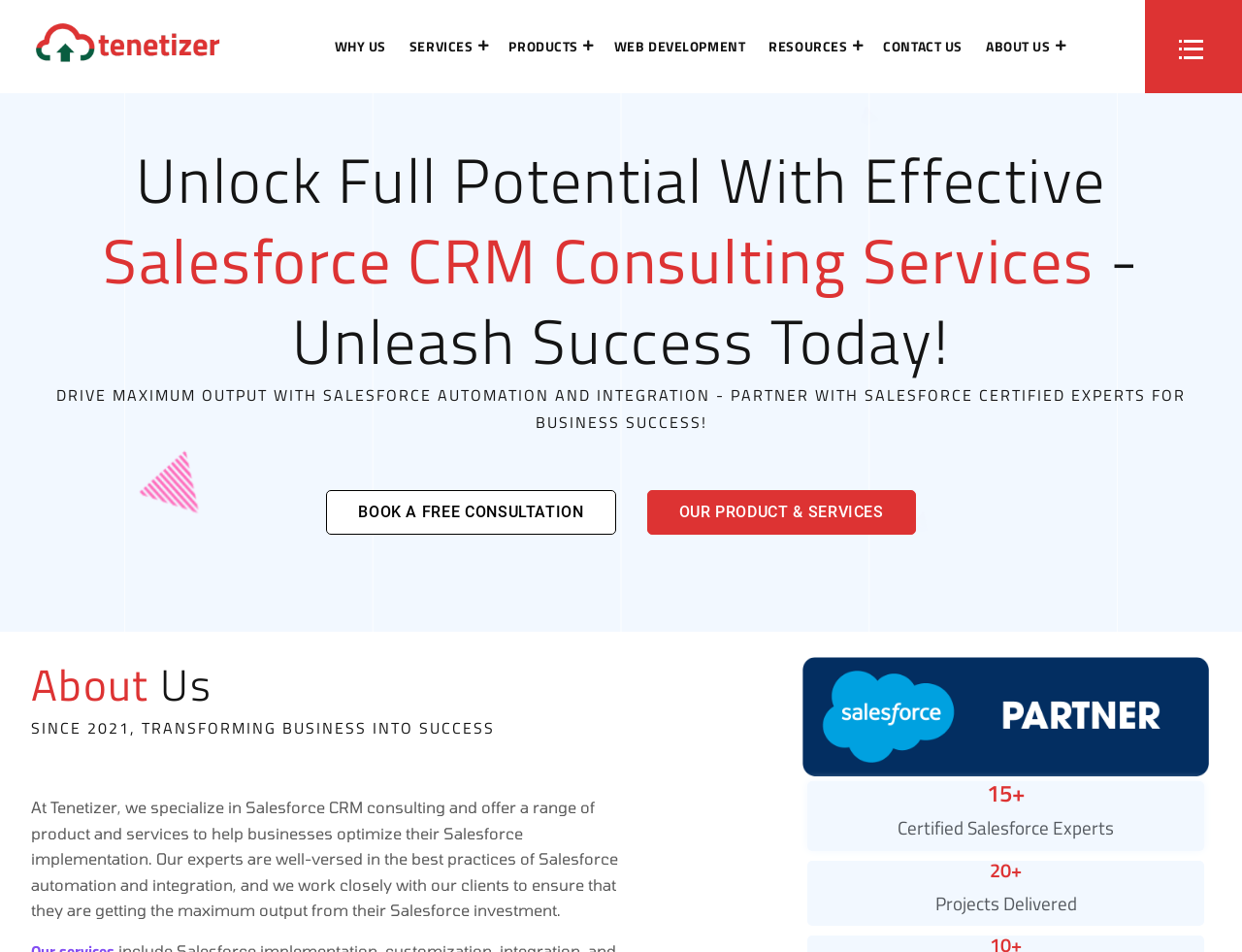What is the theme of the image at the top?
Respond to the question with a single word or phrase according to the image.

Pyramid